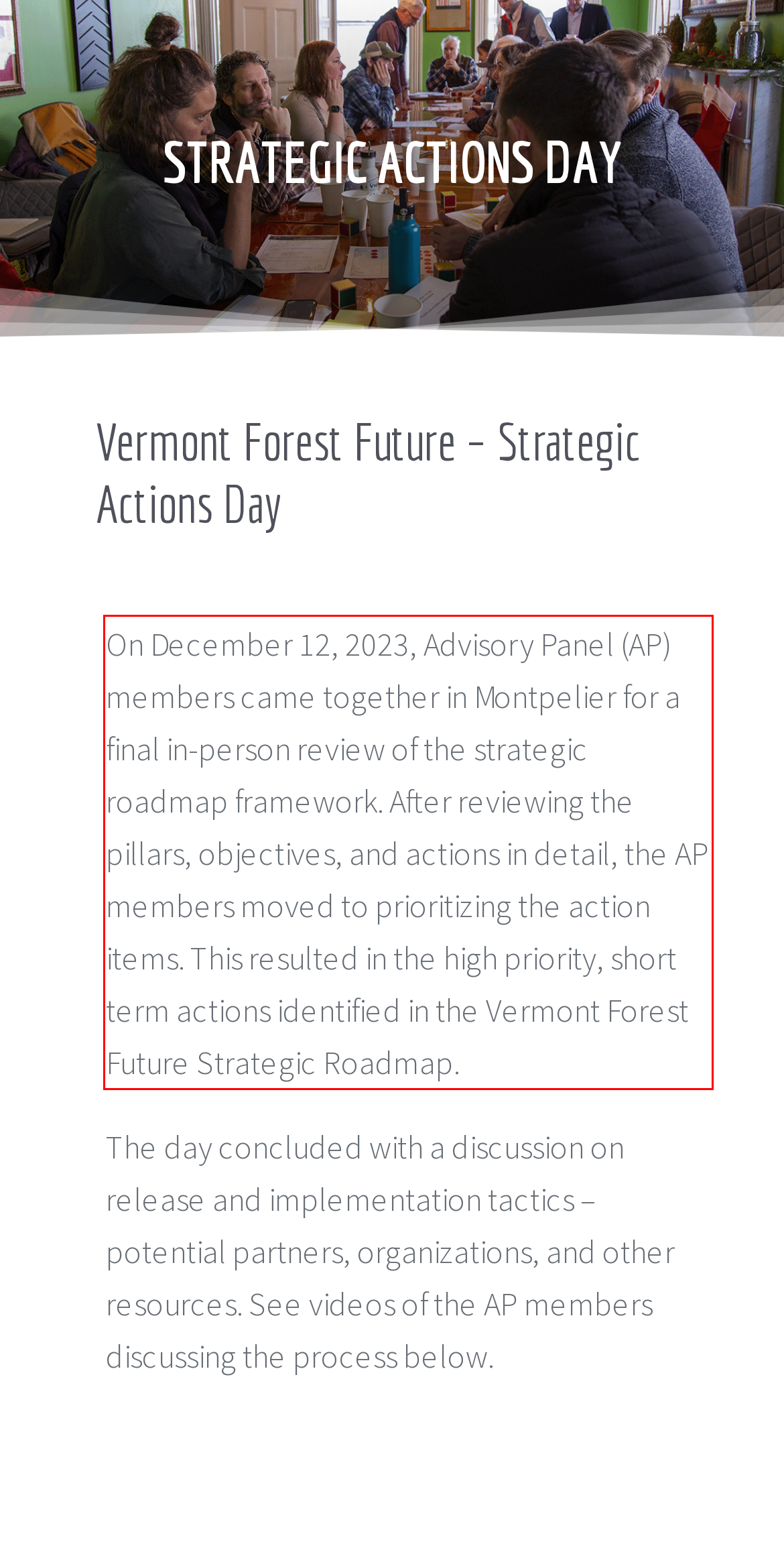Given a screenshot of a webpage with a red bounding box, extract the text content from the UI element inside the red bounding box.

On December 12, 2023, Advisory Panel (AP) members came together in Montpelier for a final in-person review of the strategic roadmap framework. After reviewing the pillars, objectives, and actions in detail, the AP members moved to prioritizing the action items. This resulted in the high priority, short term actions identified in the Vermont Forest Future Strategic Roadmap.